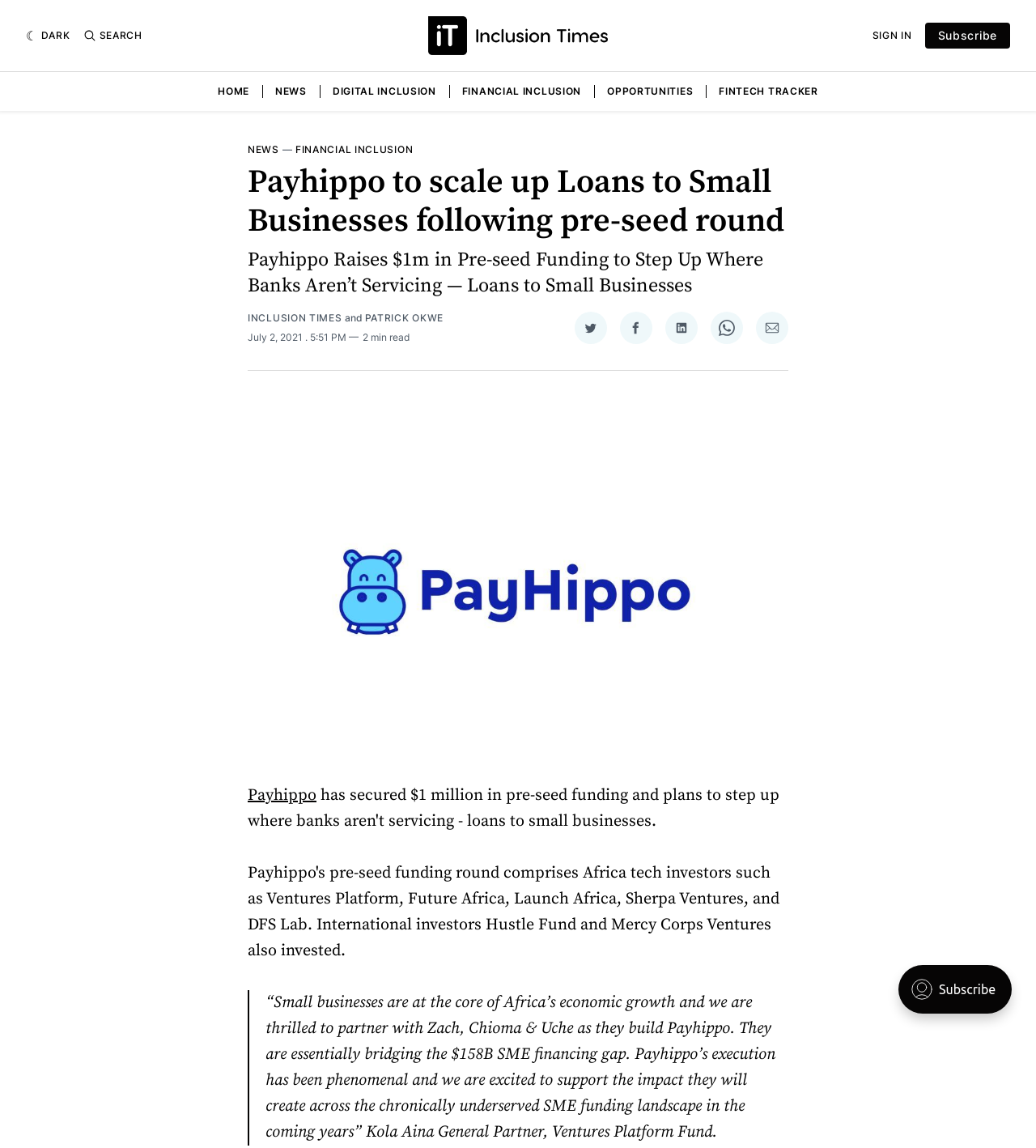Determine the bounding box coordinates of the UI element described below. Use the format (top-left x, top-left y, bottom-right x, bottom-right y) with floating point numbers between 0 and 1: Resume

None